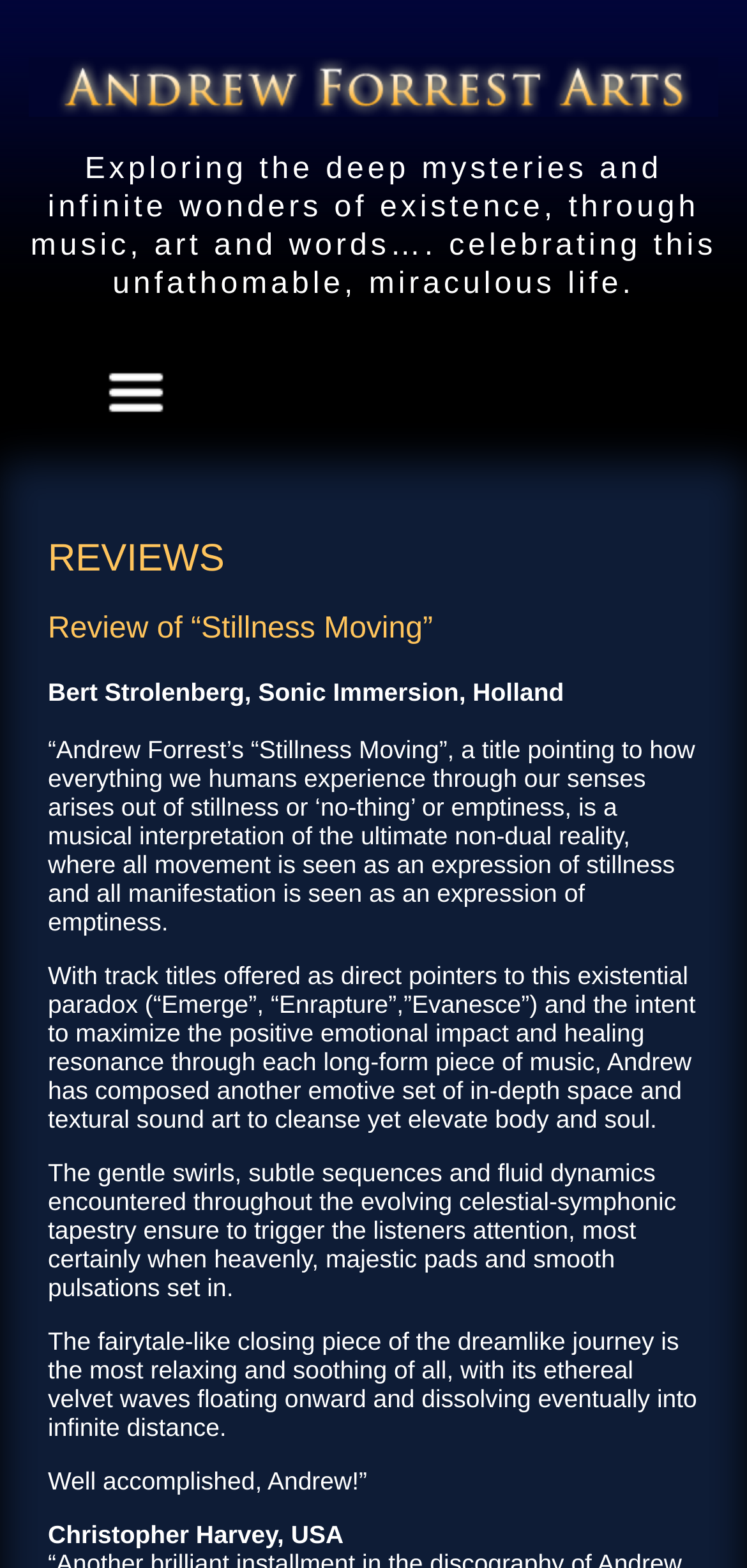Answer the question using only one word or a concise phrase: What is the title of the album being reviewed?

Stillness Moving